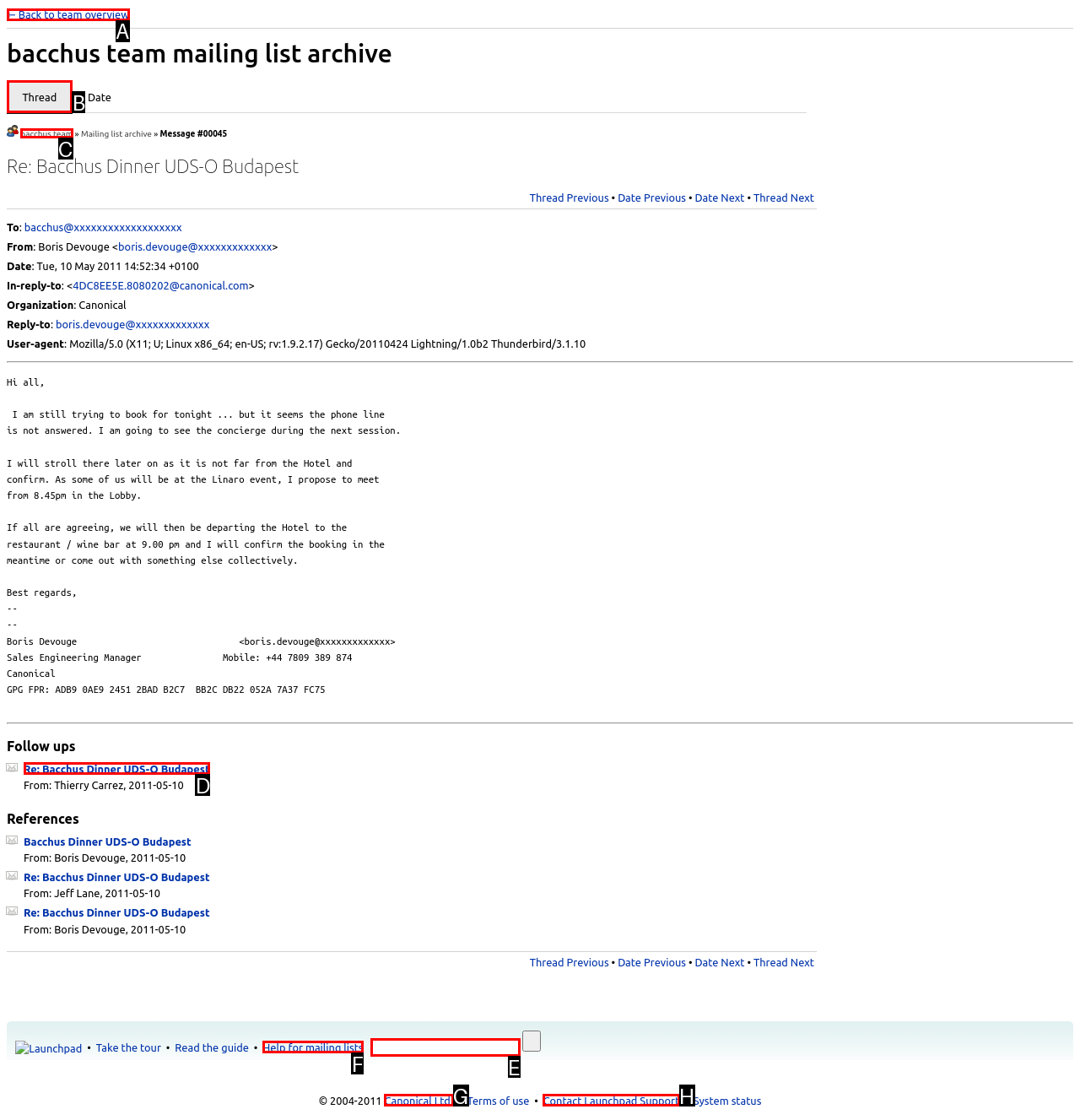Match the description: Thread to the correct HTML element. Provide the letter of your choice from the given options.

B